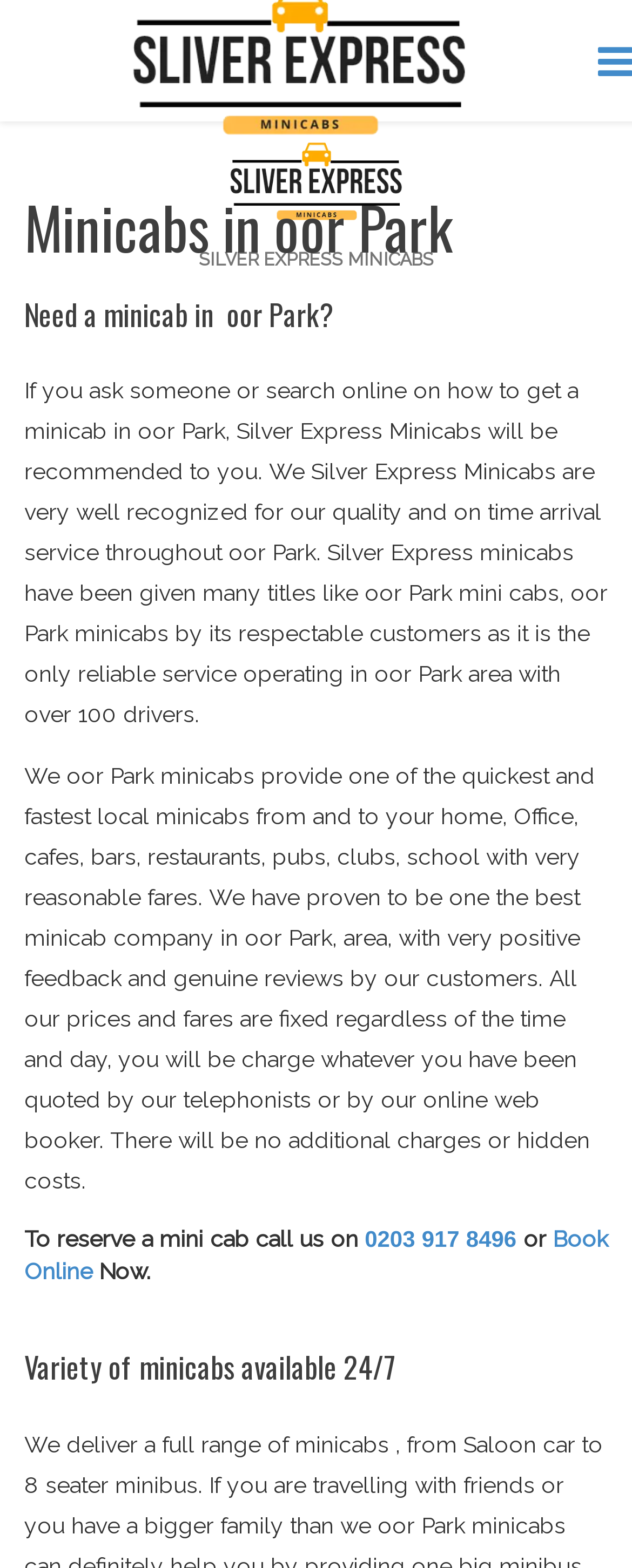Describe all the key features and sections of the webpage thoroughly.

The webpage is about Silver Express Minicabs, a trusted minicab service in oor Park and its surrounding areas. At the top, there is a link to the company's name, "Silver Express Minicabs", and a Facebook icon on the right side. Below this, there are two headings, "Minicabs in oor Park" and "Need a minicab in oor Park?", which are centered on the page.

Following these headings, there are two paragraphs of text that describe the company's reputation and services. The first paragraph explains that Silver Express Minicabs is a well-recognized and reliable service in oor Park, with over 100 drivers. The second paragraph details the types of services they offer, including quick and affordable minicabs to various locations, with fixed prices and no hidden costs.

Below these paragraphs, there is a call to action, with a prompt to reserve a mini cab by calling a phone number, 0203 917 8496, or by clicking the "Book Online" link. The phone number and link are positioned side by side, with the text "Now" in between.

Further down, there is another heading, "Variety of minicabs available 24/7", which is centered on the page. On the left side of the page, there is a content information section that contains an image of the company's logo, "Silver Express Minicabs", and the company name in text, "SILVER EXPRESS MINICABS".